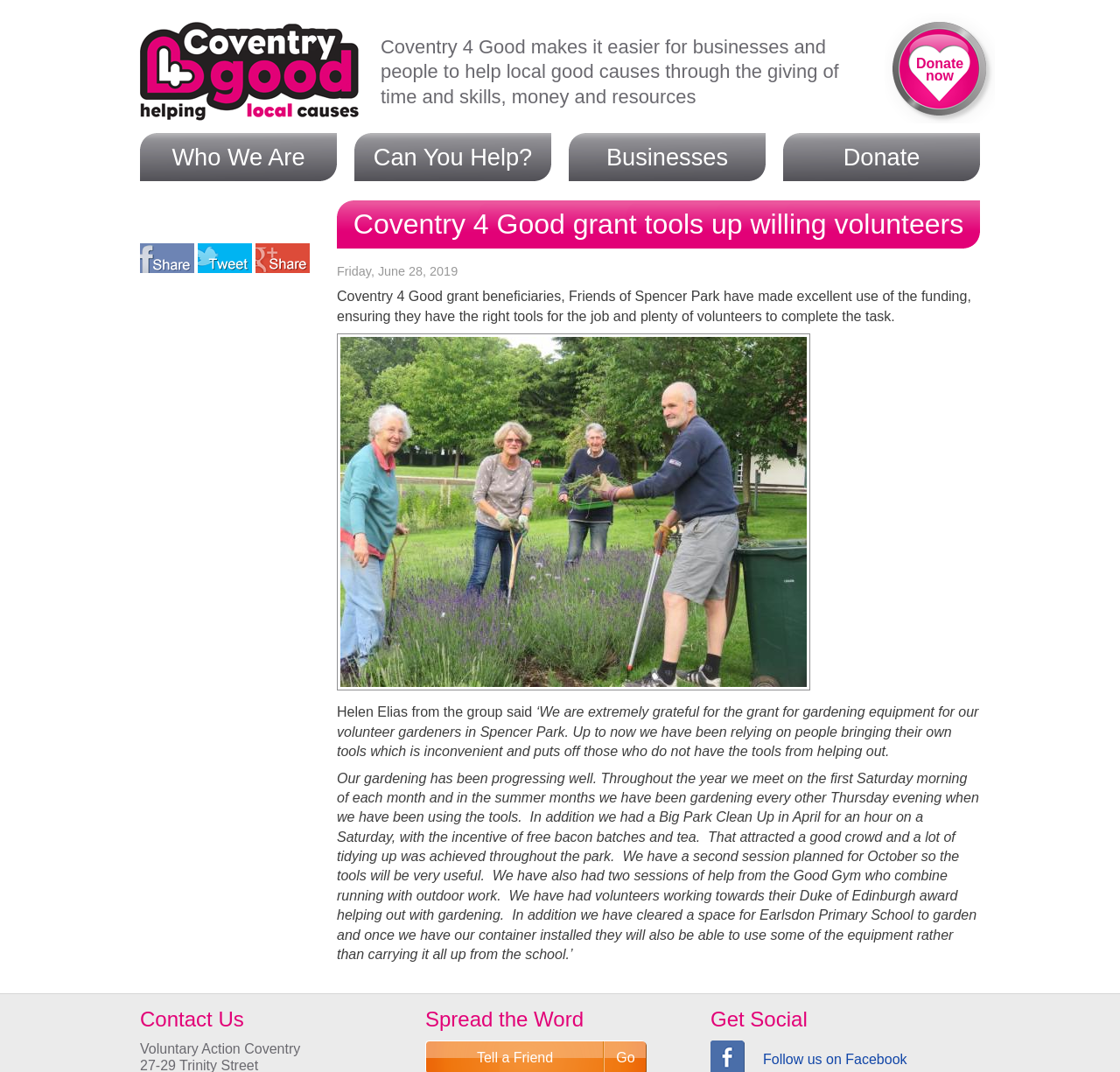Locate the bounding box coordinates of the element I should click to achieve the following instruction: "Click the 'Contact Us' heading".

[0.125, 0.941, 0.364, 0.962]